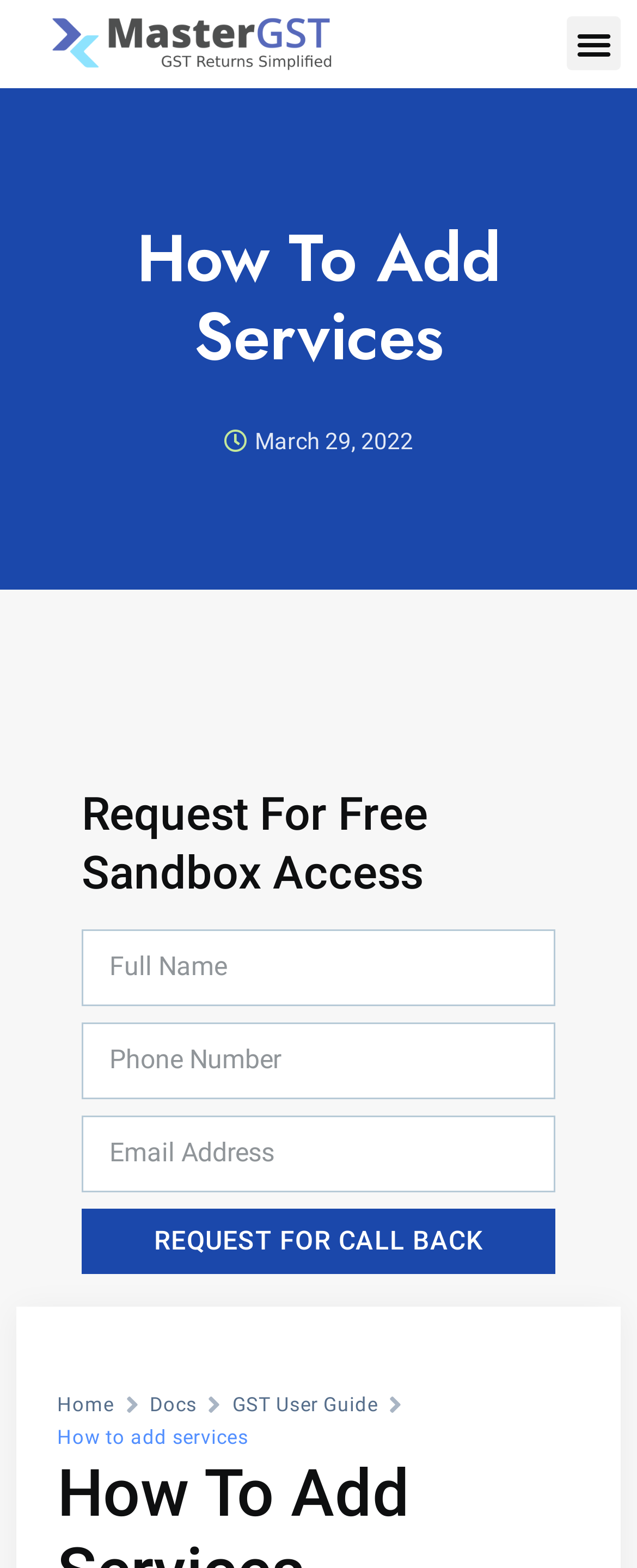Please specify the bounding box coordinates for the clickable region that will help you carry out the instruction: "Request for a call back".

[0.128, 0.771, 0.872, 0.812]